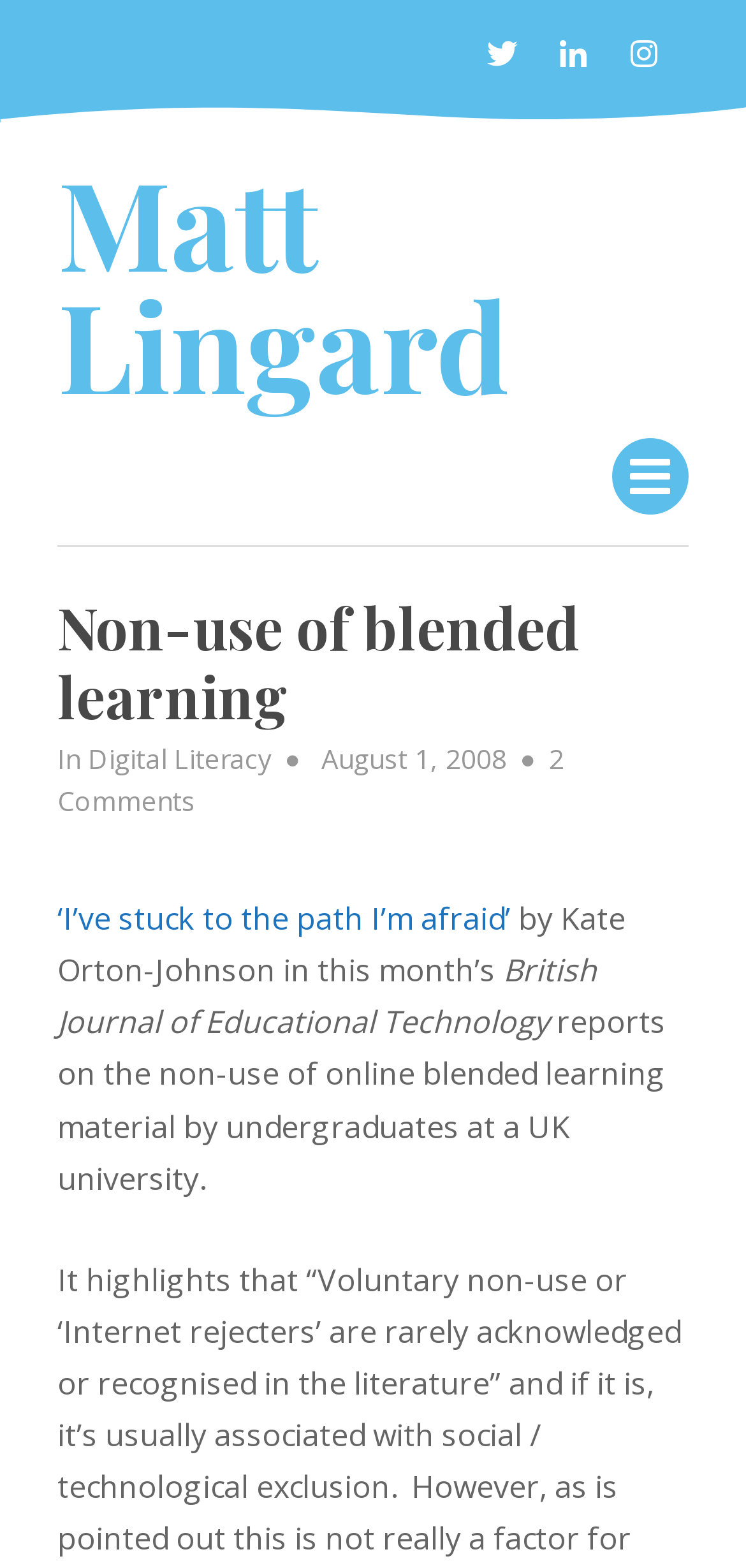Provide a thorough description of the webpage's content and layout.

The webpage appears to be a blog post or article page. At the top, there is a social menu navigation bar with links to Twitter, LinkedIn, and Instagram, aligned horizontally and centered. Below the social menu, there is a horizontal image that spans the entire width of the page.

To the left of the image, there is a link to the author's name, "Matt Lingard". On the right side of the page, there is a button with an icon, which when clicked, likely expands or collapses a section.

The main content of the page is a header section that contains the title "Non-use of blended learning" in a large font size. Below the title, there is a byline that reads "By Matt Lingard In Digital Literacy" with links to the author's name and the category "Digital Literacy". The date "August 1, 2008" is also displayed, with a link to the comments section that reads "2 Comments on Non-use of blended learning".

Below the byline, there is a summary or excerpt of the article, which starts with a quote "‘I’ve stuck to the path I’m afraid’" and continues with the text "by Kate Orton-Johnson in this month’s British Journal of Educational Technology reports on the non-use of online blended learning material by undergraduates at a UK university."